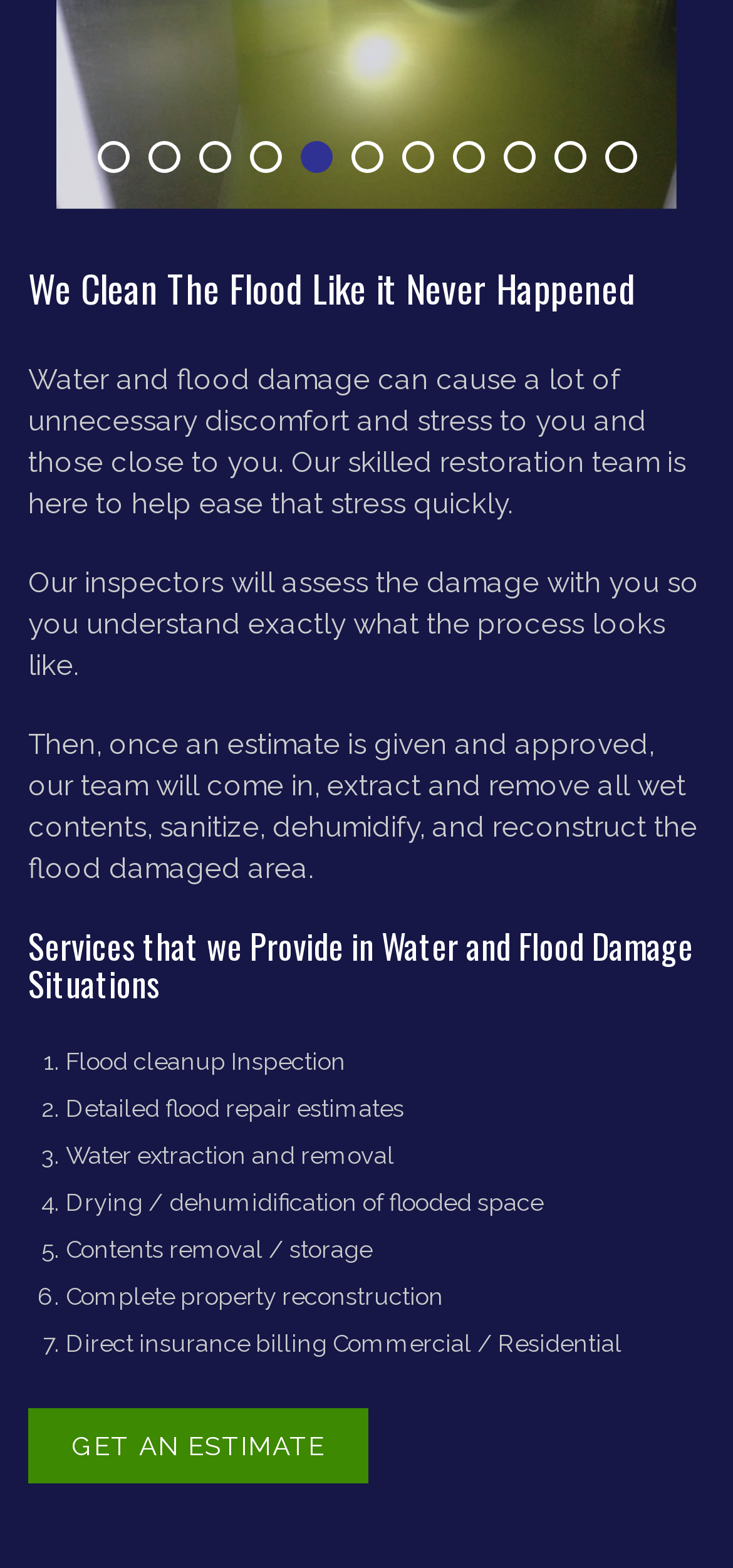Please identify the coordinates of the bounding box for the clickable region that will accomplish this instruction: "Get an estimate for flood damage restoration".

[0.038, 0.897, 0.503, 0.945]